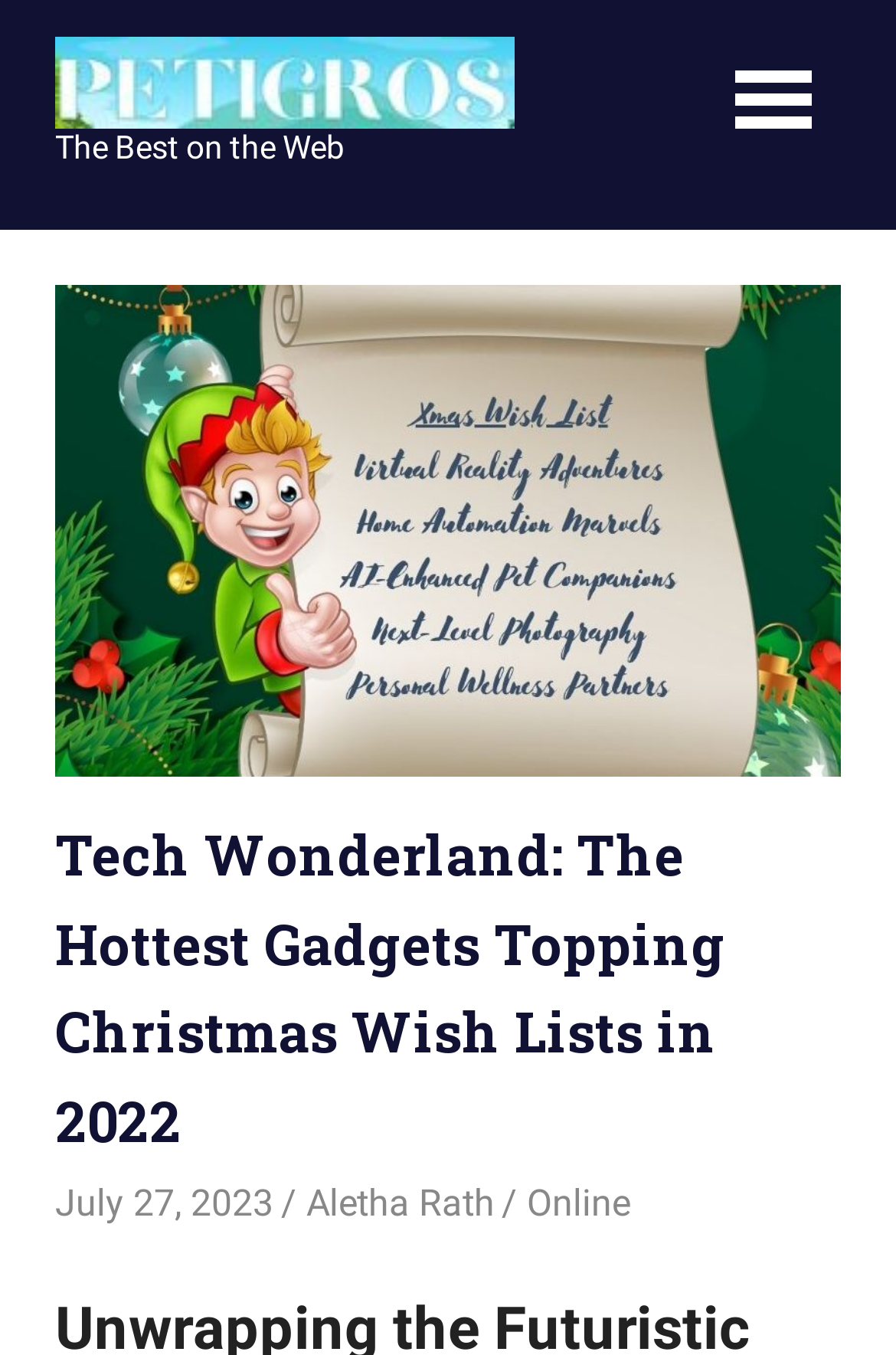Please provide a comprehensive response to the question below by analyzing the image: 
What is the category of the article?

The category of the article can be found at the bottom of the webpage, where it is written as 'Online', which is a link.